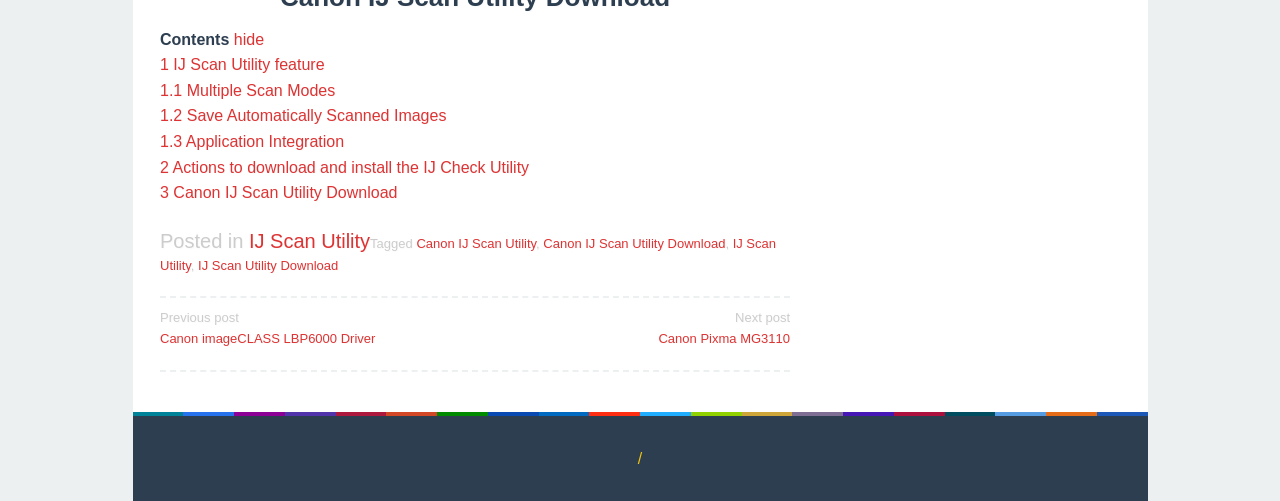Use a single word or phrase to answer the following:
How many links are there in the footer section?

7